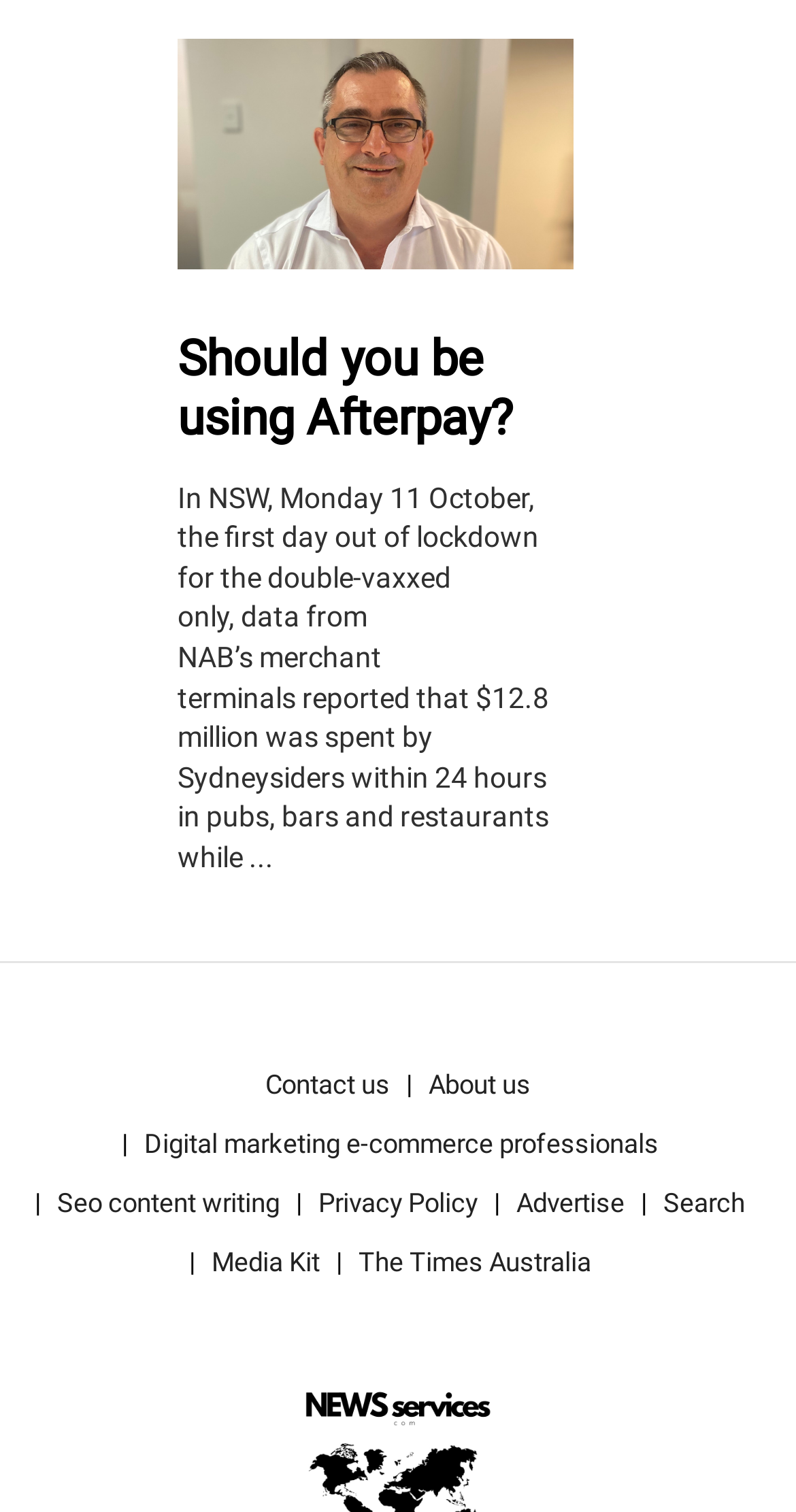Provide a brief response to the question below using one word or phrase:
What is the name of the website?

The Times Australia